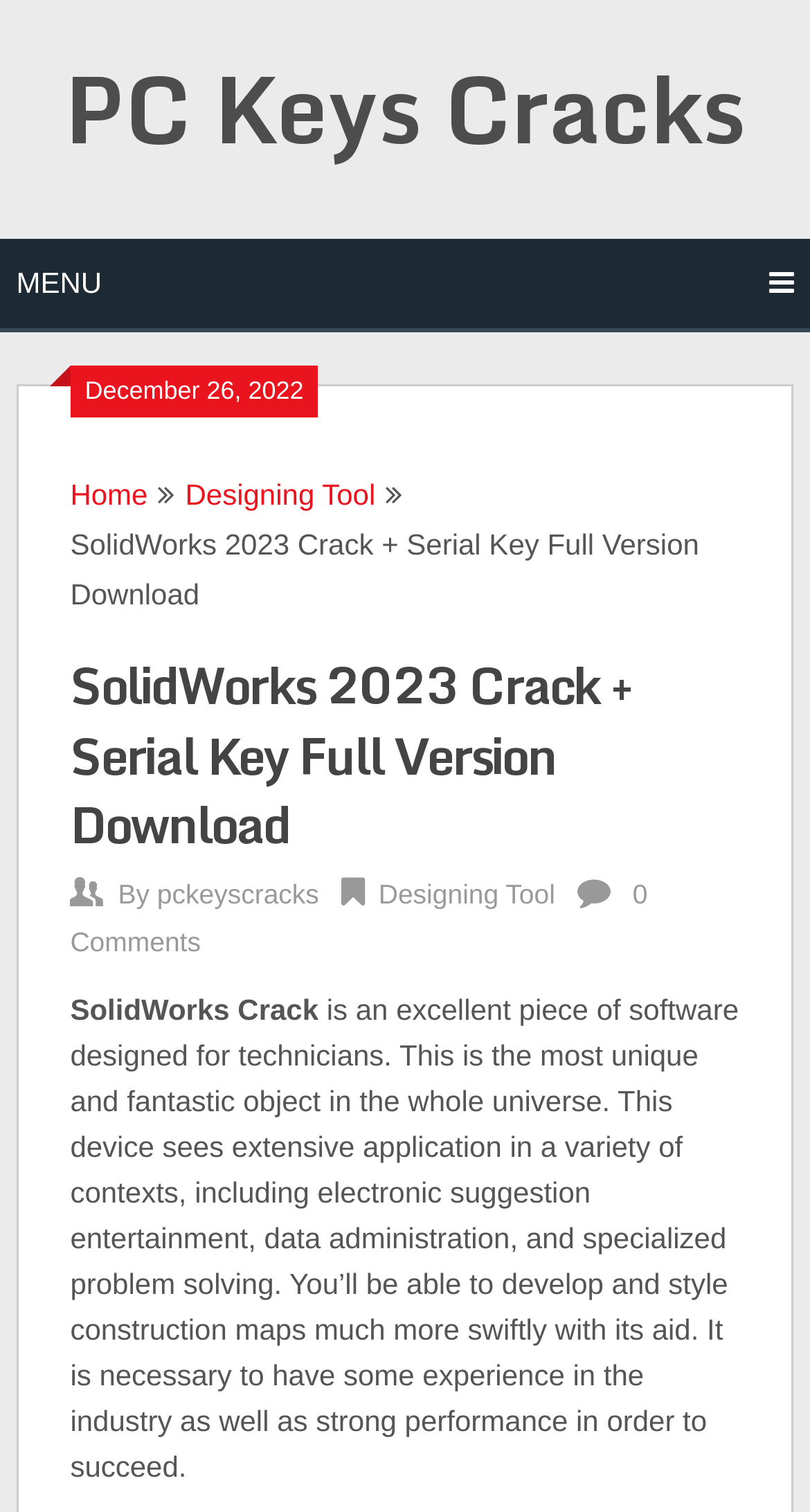Find and provide the bounding box coordinates for the UI element described with: "Designing Tool".

[0.229, 0.316, 0.463, 0.338]